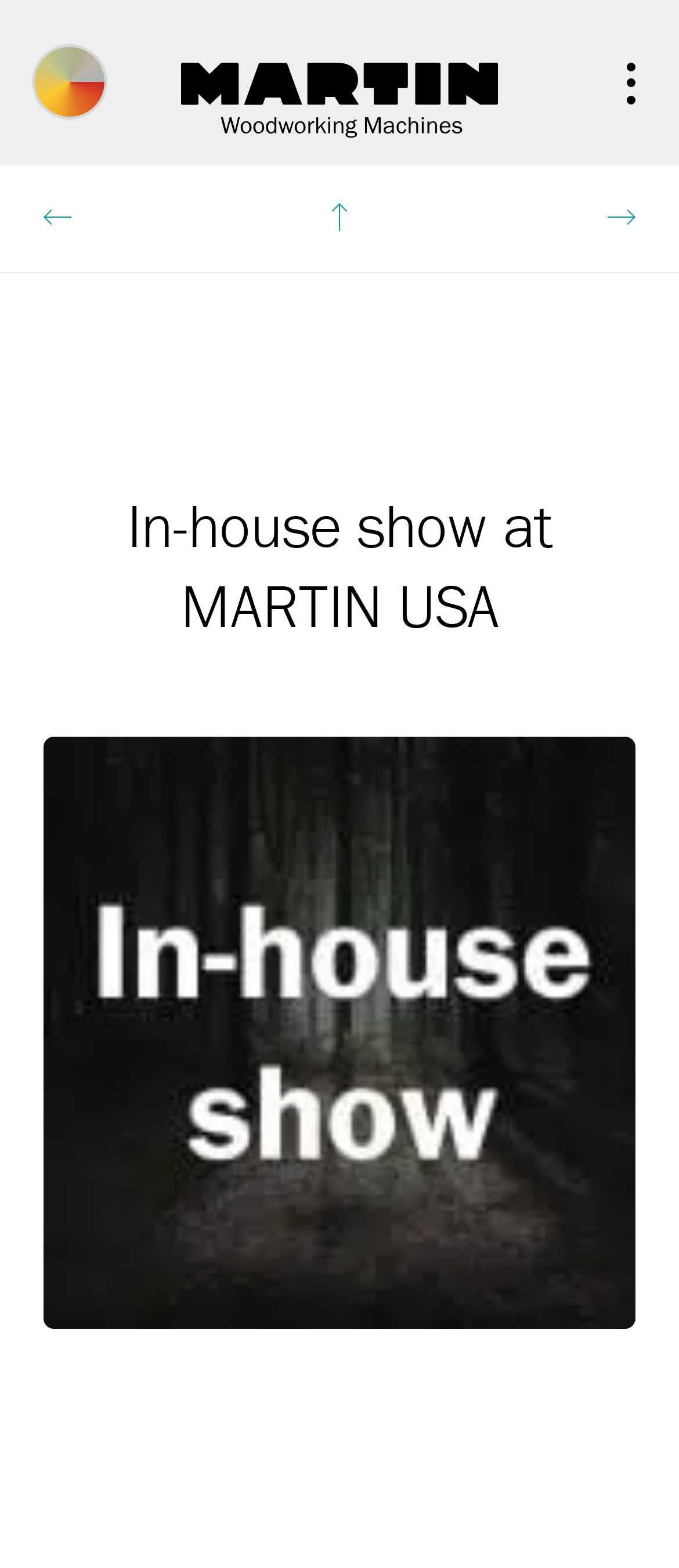What are the main categories of products?
Using the image as a reference, give a one-word or short phrase answer.

Sawing, Planing, Shaping, Drilling, CNC, Edgebanding